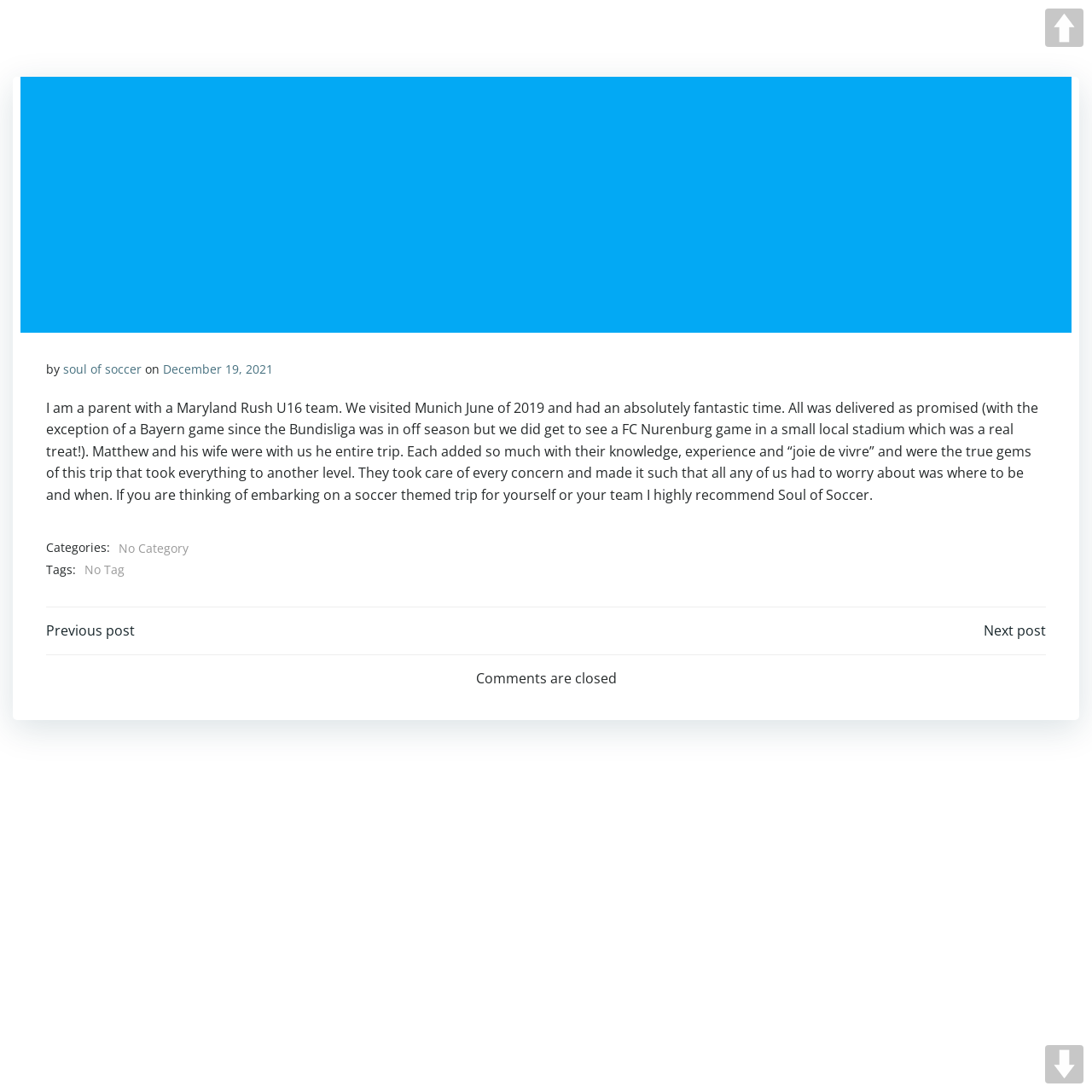Respond to the question below with a single word or phrase:
What is the purpose of the buttons at the top of the page?

Scrolling